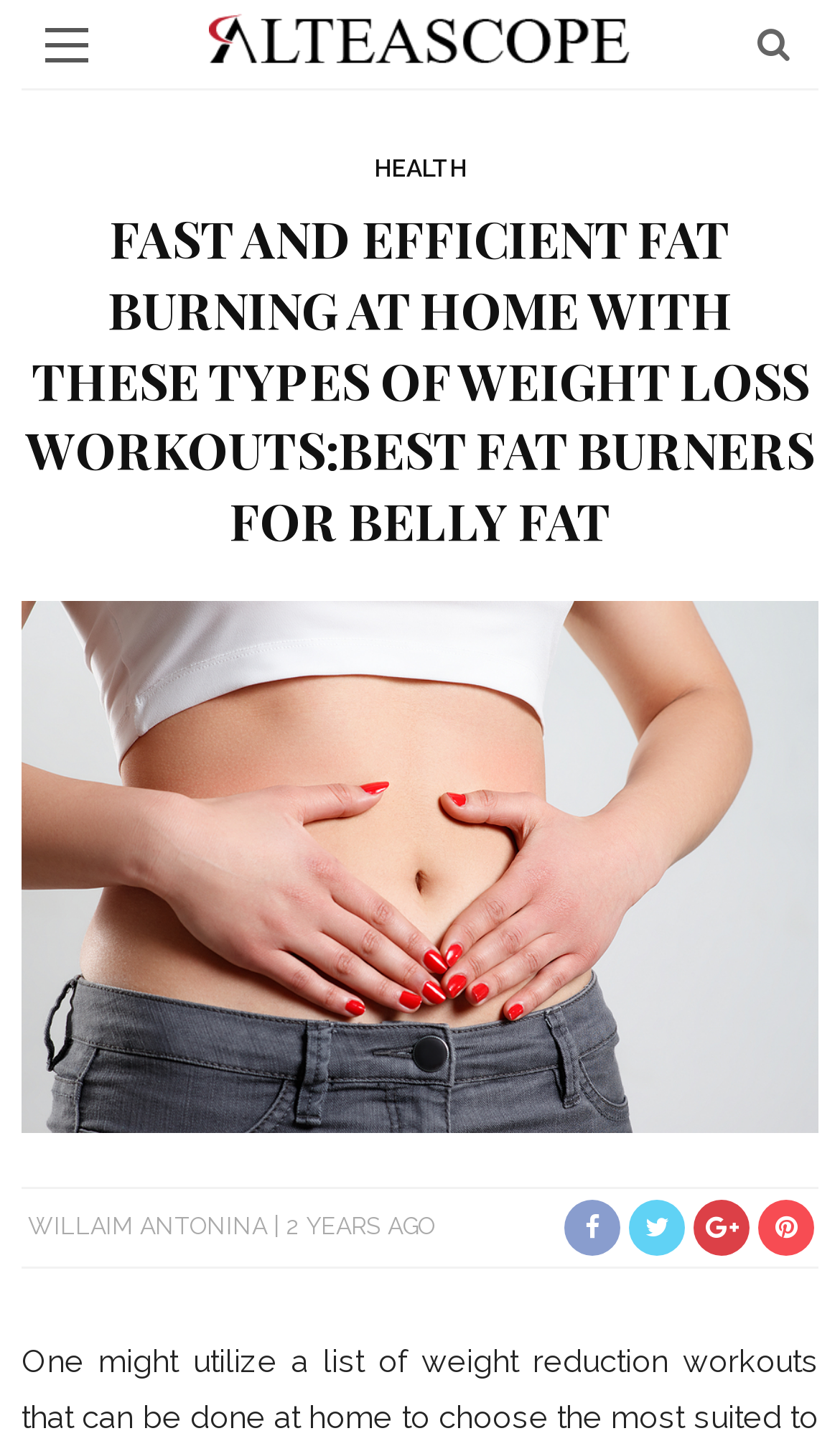Determine the bounding box of the UI component based on this description: "Willaim Antonina". The bounding box coordinates should be four float values between 0 and 1, i.e., [left, top, right, bottom].

[0.033, 0.844, 0.318, 0.864]